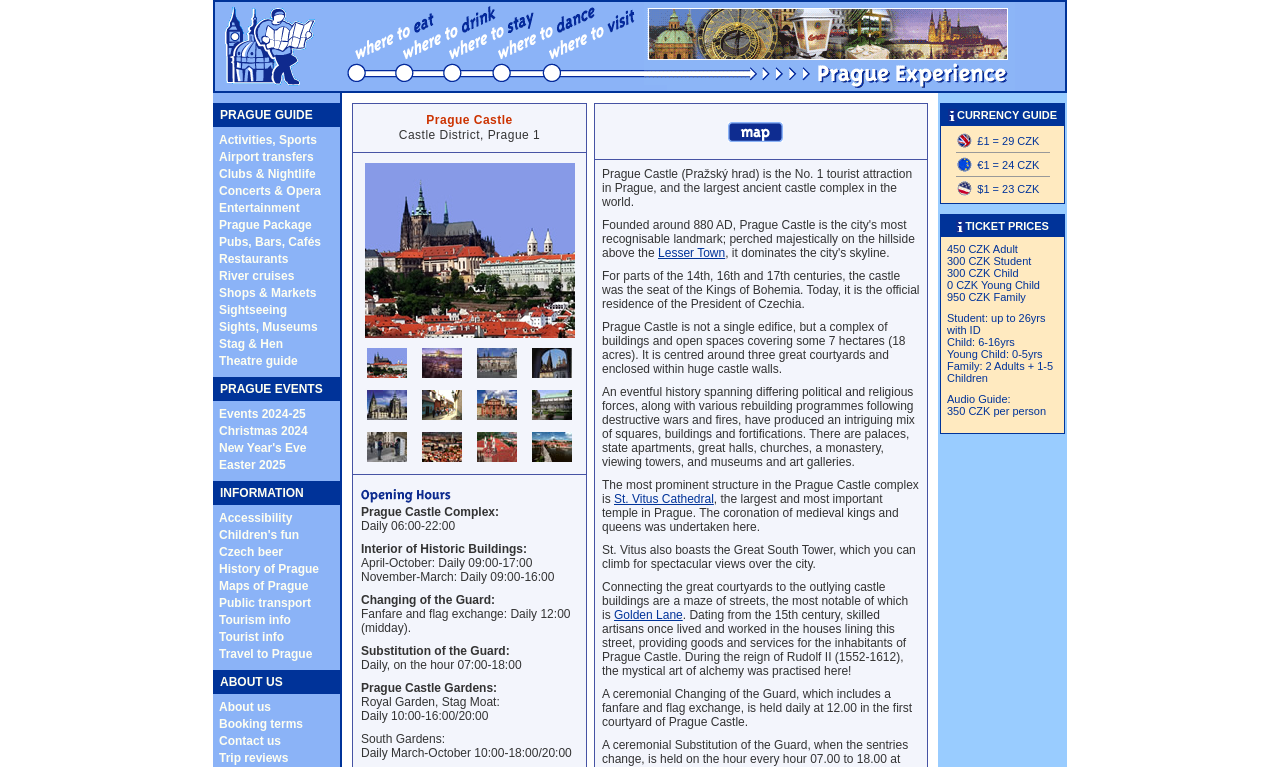What is the last item in the gridcell list?
Using the visual information from the image, give a one-word or short-phrase answer.

New Year's Eve